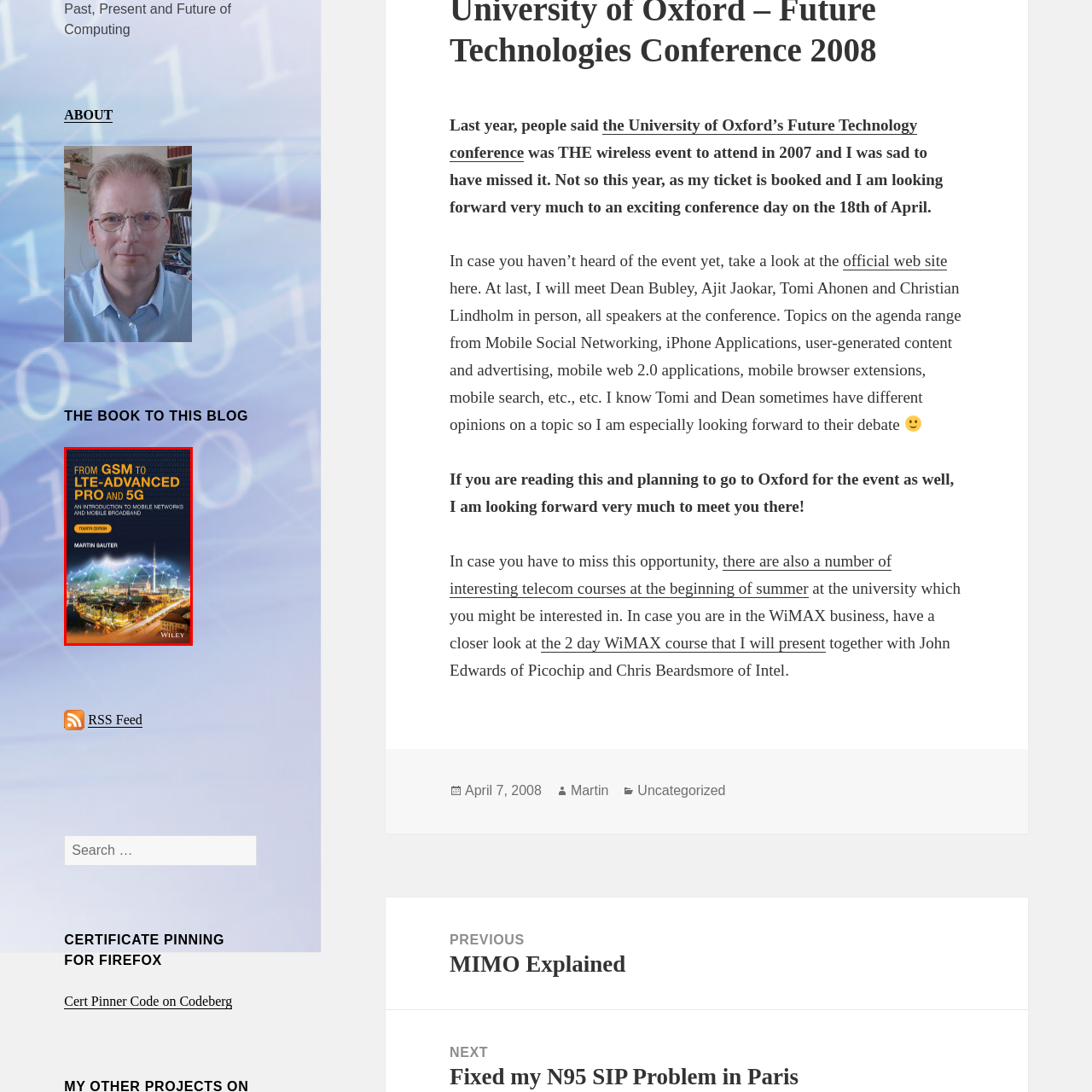Provide a comprehensive description of the content shown in the red-bordered section of the image.

The image displays the cover of the book titled "From GSM to LTE-Advanced Pro and 5G: An Introduction to Mobile Networks and Mobile Broadband," authored by Martin Sauter. This fourth edition delves into the evolution of mobile networking technologies, providing insights into both historical developments and future advancements in the field. The cover features a striking graphic of a cityscape illuminated by a network of connecting lines, symbolizing the integration and sophistication of modern mobile communication systems. The title is prominently displayed in bold letters, underscoring the book's focus on advanced mobile technologies.